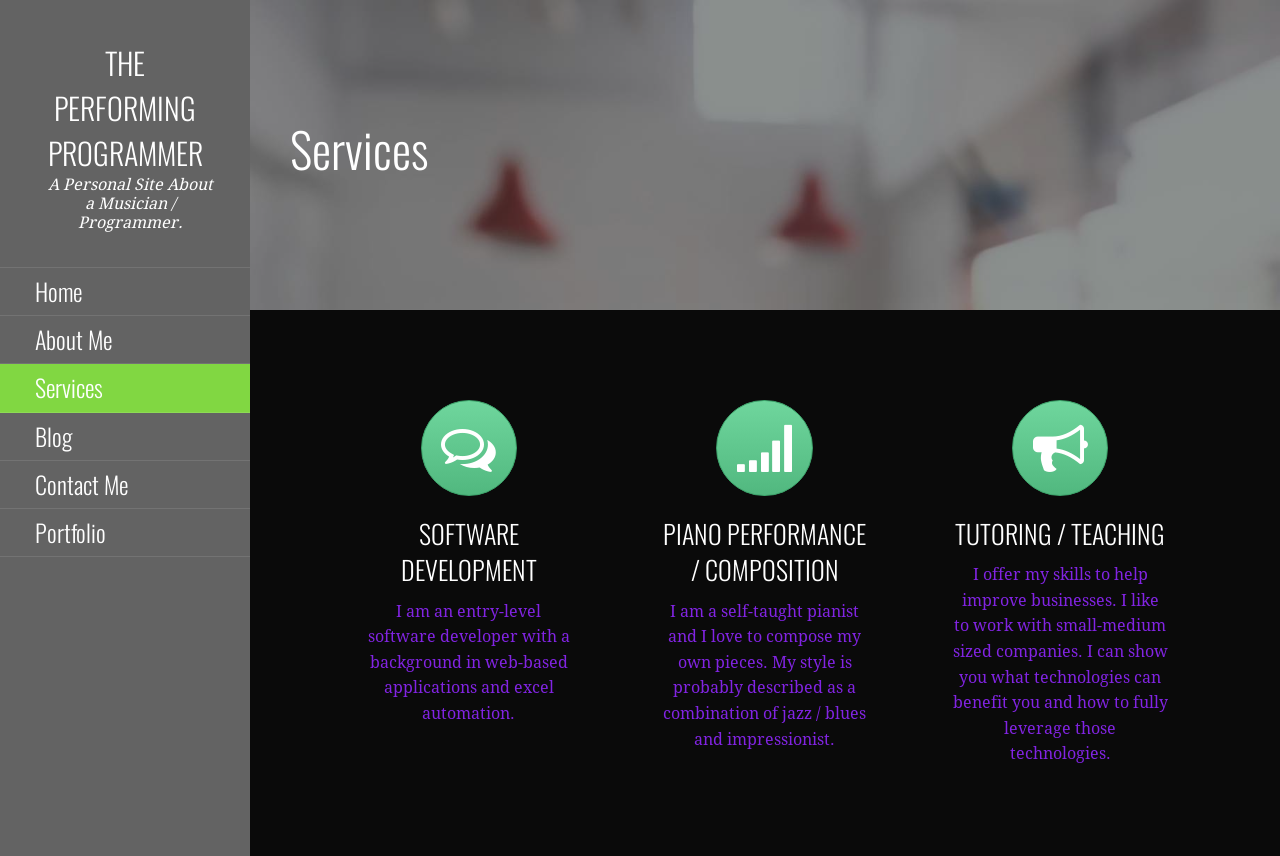From the element description The Performing Programmer, predict the bounding box coordinates of the UI element. The coordinates must be specified in the format (top-left x, top-left y, bottom-right x, bottom-right y) and should be within the 0 to 1 range.

[0.037, 0.047, 0.158, 0.204]